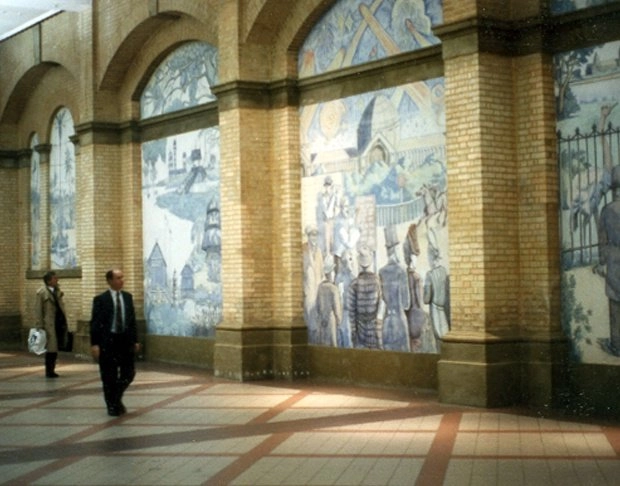Describe the scene depicted in the image with great detail.

The image showcases a pair of striking murals located in Alexandra Palace, known for their intricate depictions and vibrant colors. The murals are situated on a textured brick wall adorned with arches. In the foreground, a man dressed in formal attire is seen walking along the tiled floor, seemingly engaged with the artwork. The murals depict various scenes, possibly historical, that contribute to the rich narrative of the location. The artwork, characterized by its use of blue tones, portrays figures and landscapes that draw viewers into a world of artistic expression and storytelling, reflecting the cultural heritage of the site.